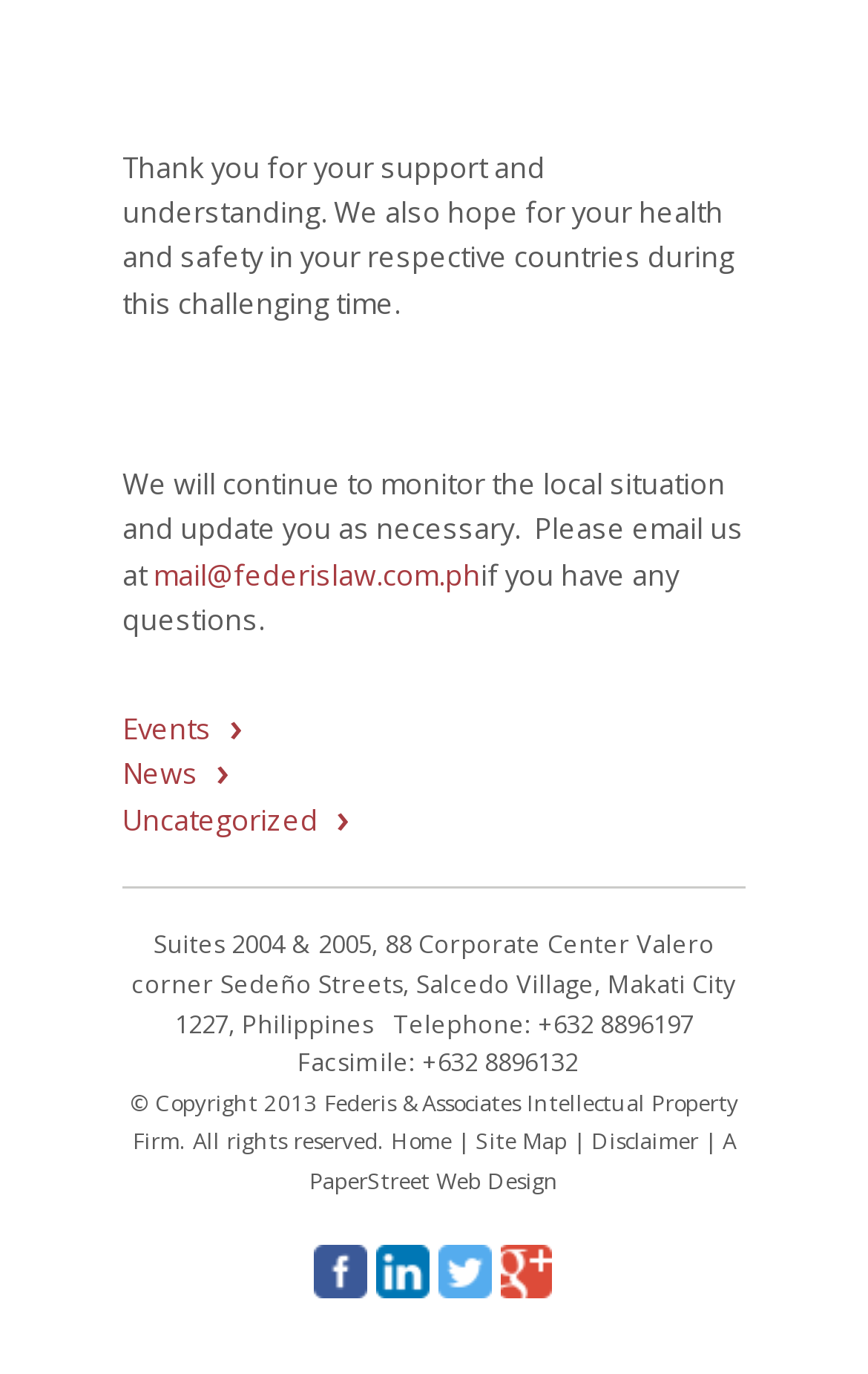Please locate the bounding box coordinates for the element that should be clicked to achieve the following instruction: "Follow the 'Facebook' link". Ensure the coordinates are given as four float numbers between 0 and 1, i.e., [left, top, right, bottom].

[0.362, 0.905, 0.423, 0.944]